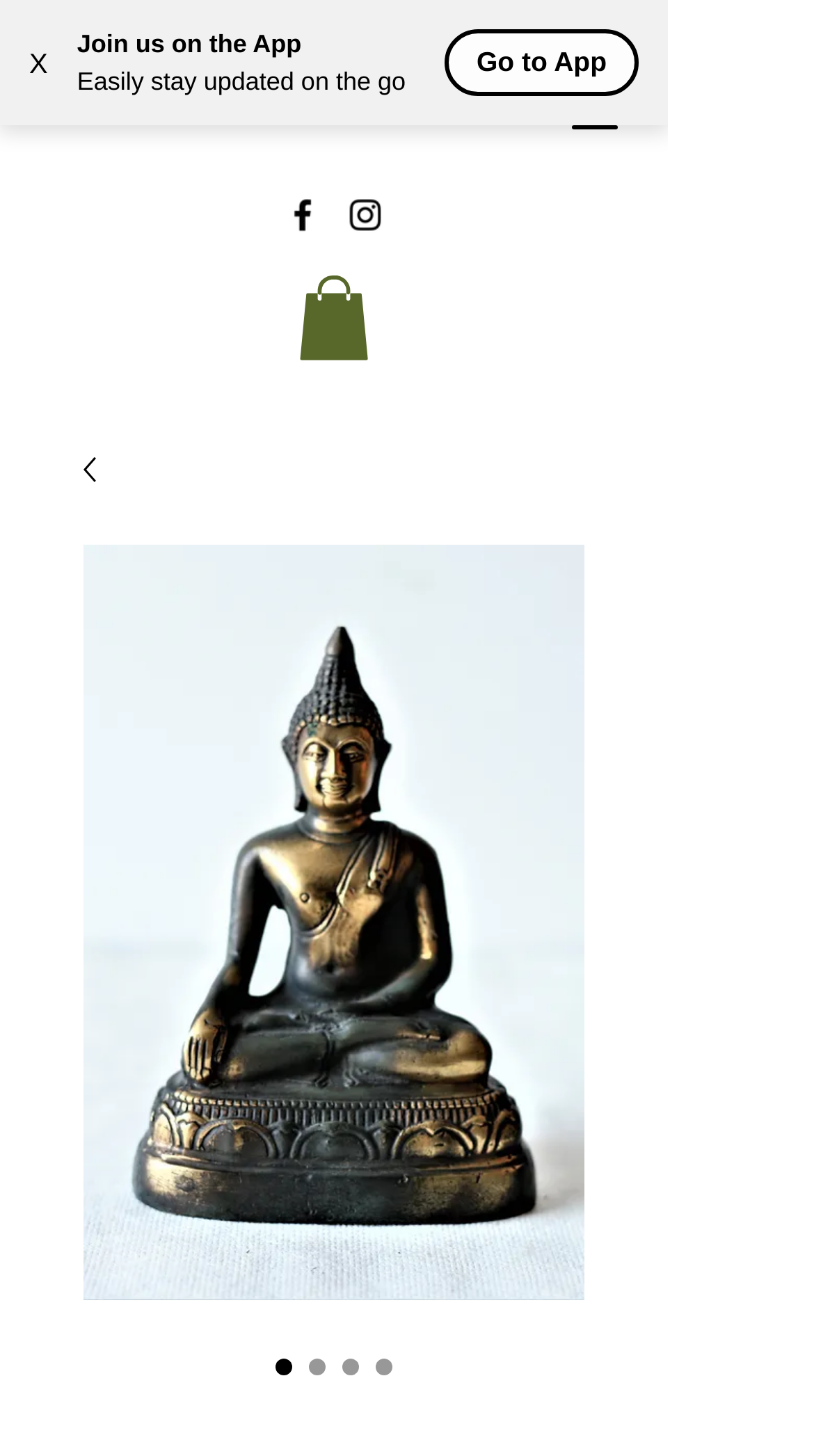Offer a thorough description of the webpage.

This webpage is about a Bronze Earth Buddha statue. At the top left corner, there is a button to close the current window, labeled "X". Next to it, there is a section promoting the app, with a heading "Join us on the App" and a description "Easily stay updated on the go". Below this section, there is a call-to-action button "Go to App". 

On the top right corner, there is a button to open the navigation menu. Below it, there is a phone number "+35799938121" and a social media link with an image. 

In the middle of the page, there is a social bar with links to Facebook and Instagram, each accompanied by their respective icons. 

The main content of the page is an image of the Bronze Earth Buddha statue, which takes up most of the page. Above the image, there is a radio button selection with four options, all labeled "Bronze Earth Buddha", with one of them being selected by default.